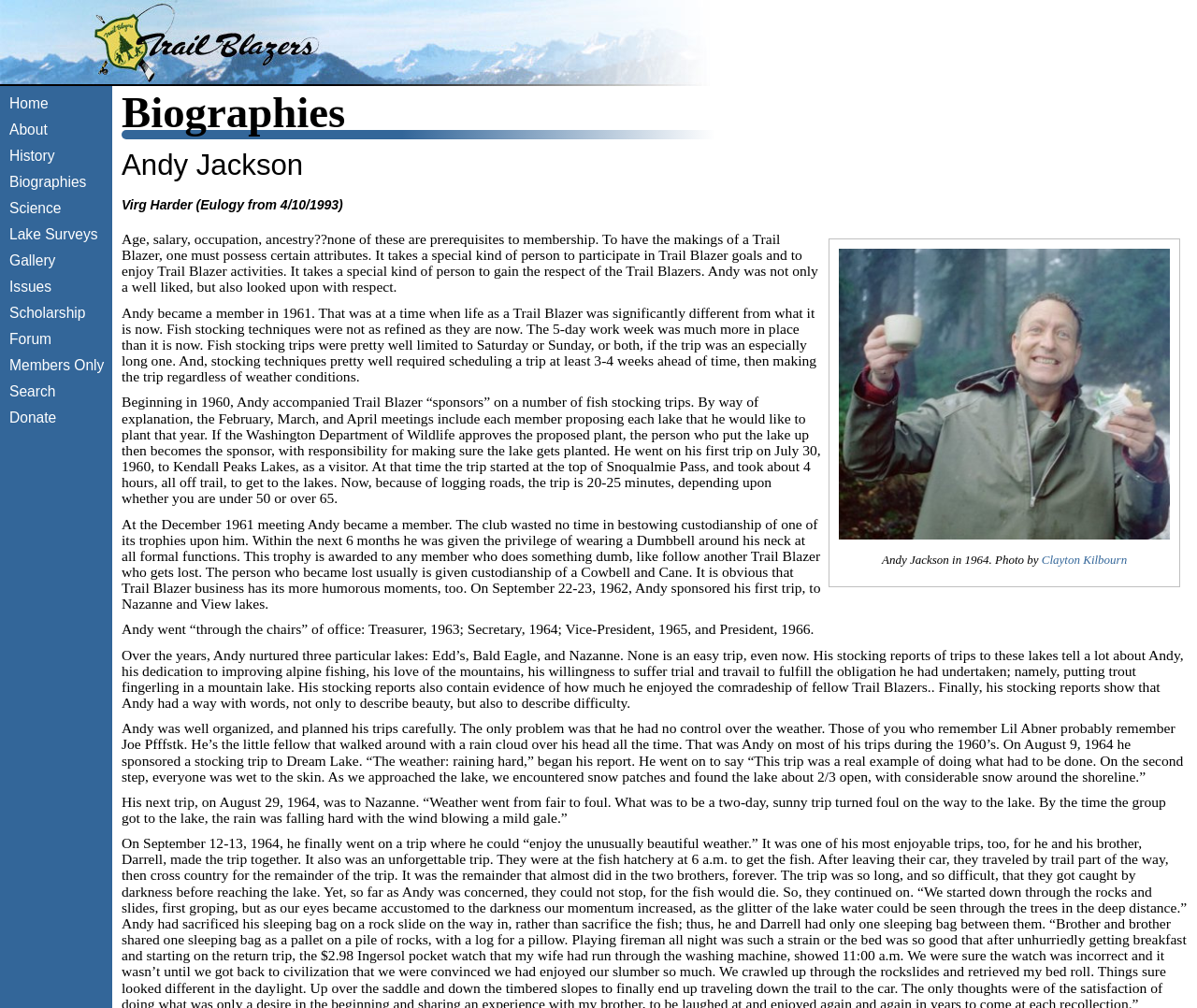Provide a short answer using a single word or phrase for the following question: 
What is the name of the organization?

Trail Blazers